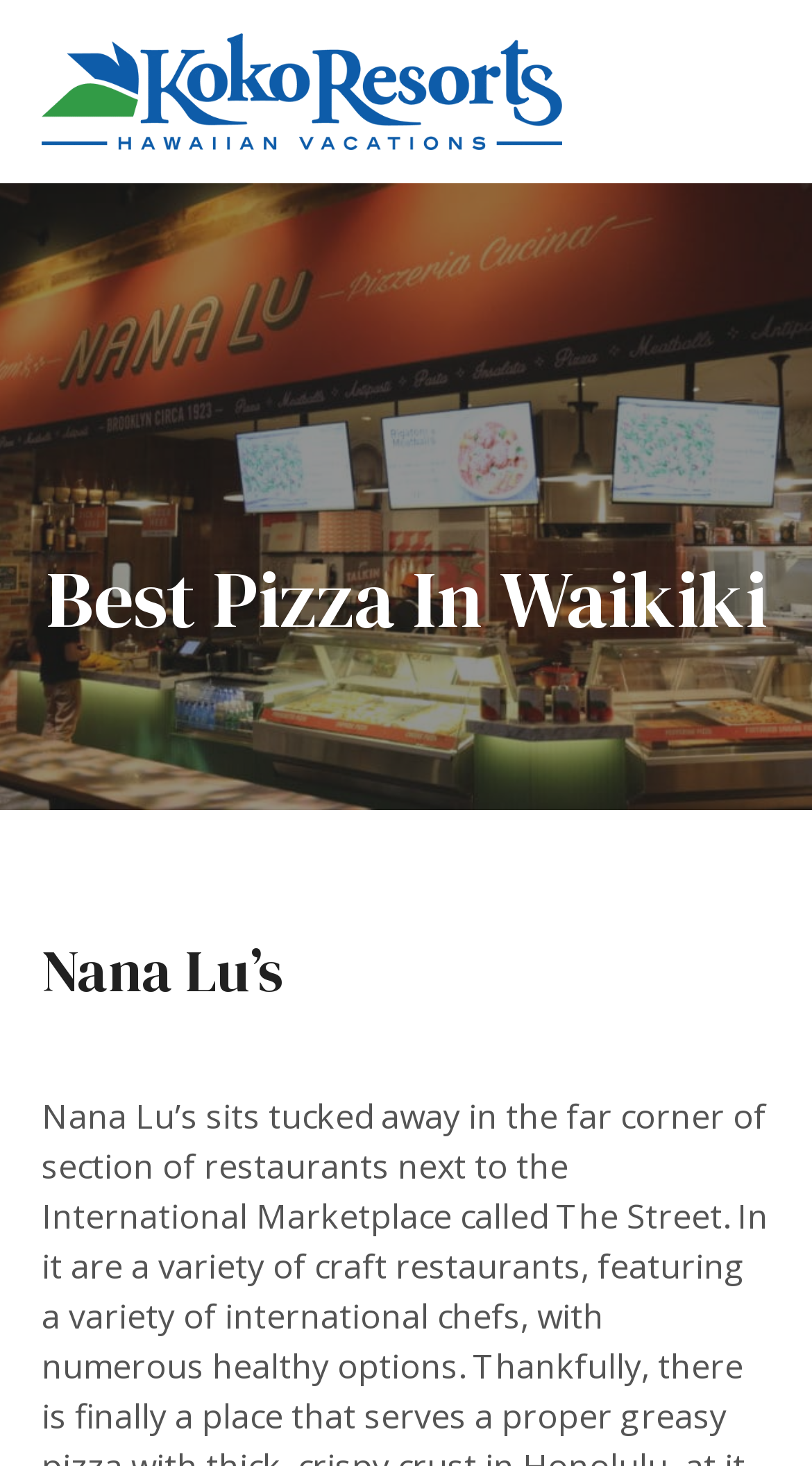Using the format (top-left x, top-left y, bottom-right x, bottom-right y), provide the bounding box coordinates for the described UI element. All values should be floating point numbers between 0 and 1: alt="Koko Resorts"

[0.051, 0.044, 0.692, 0.075]